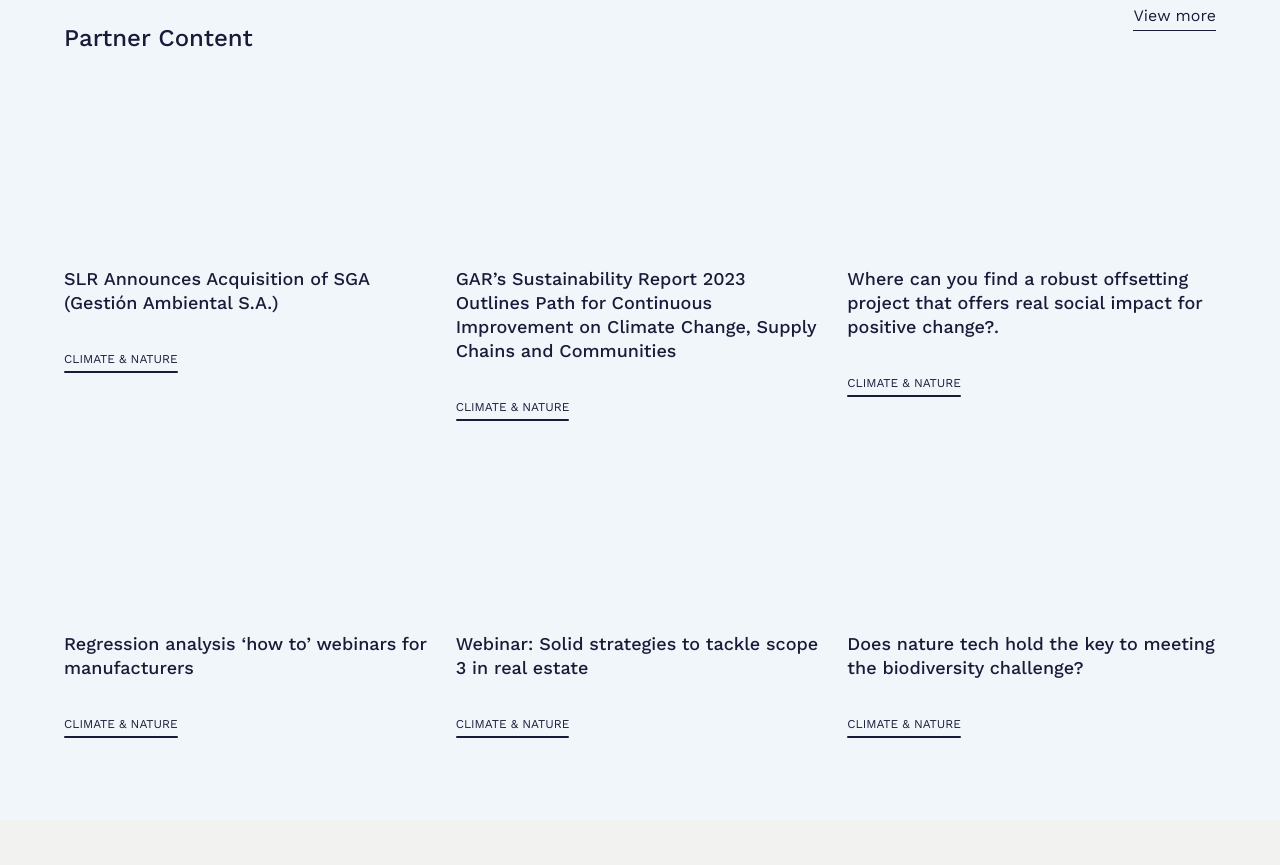Reply to the question with a brief word or phrase: What is the main topic of the webpage?

Partner Content